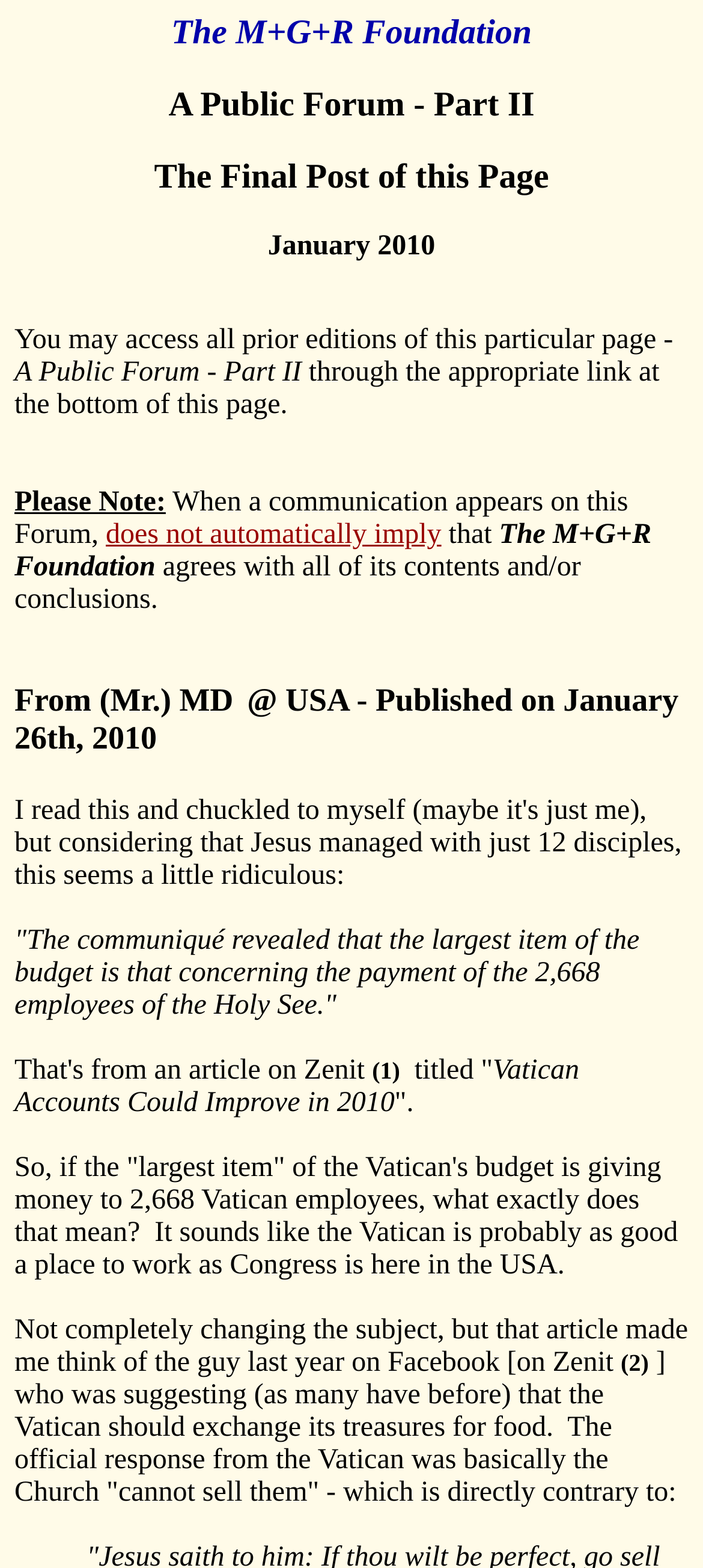How many employees does the Holy See have?
Using the details from the image, give an elaborate explanation to answer the question.

The number of employees of the Holy See can be found in the article on the webpage, which mentions that 'the largest item of the budget is that concerning the payment of the 2,668 employees of the Holy See'.